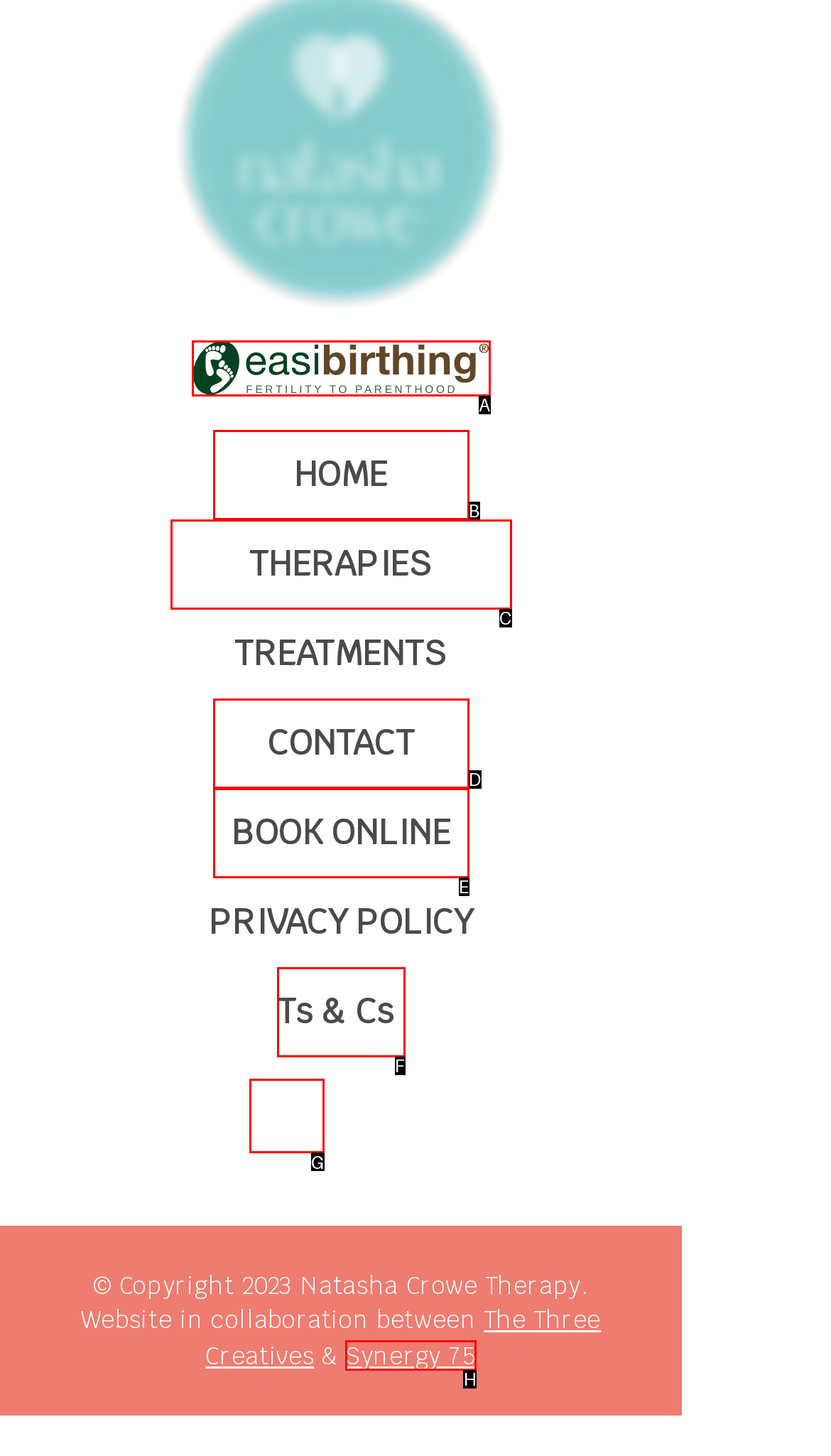Please indicate which option's letter corresponds to the task: Log in to your account by examining the highlighted elements in the screenshot.

None